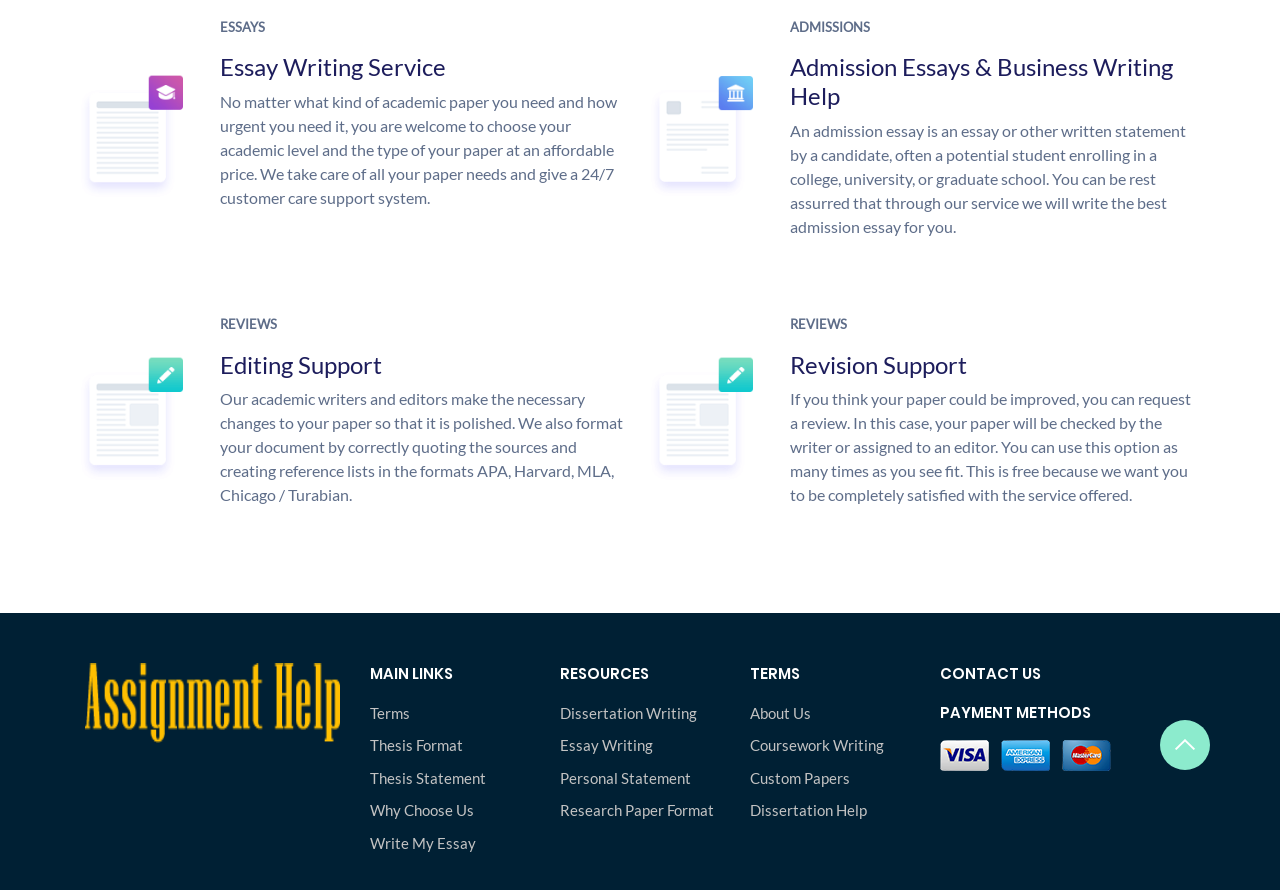Kindly provide the bounding box coordinates of the section you need to click on to fulfill the given instruction: "Click on the 'About Us' link".

[0.586, 0.789, 0.711, 0.814]